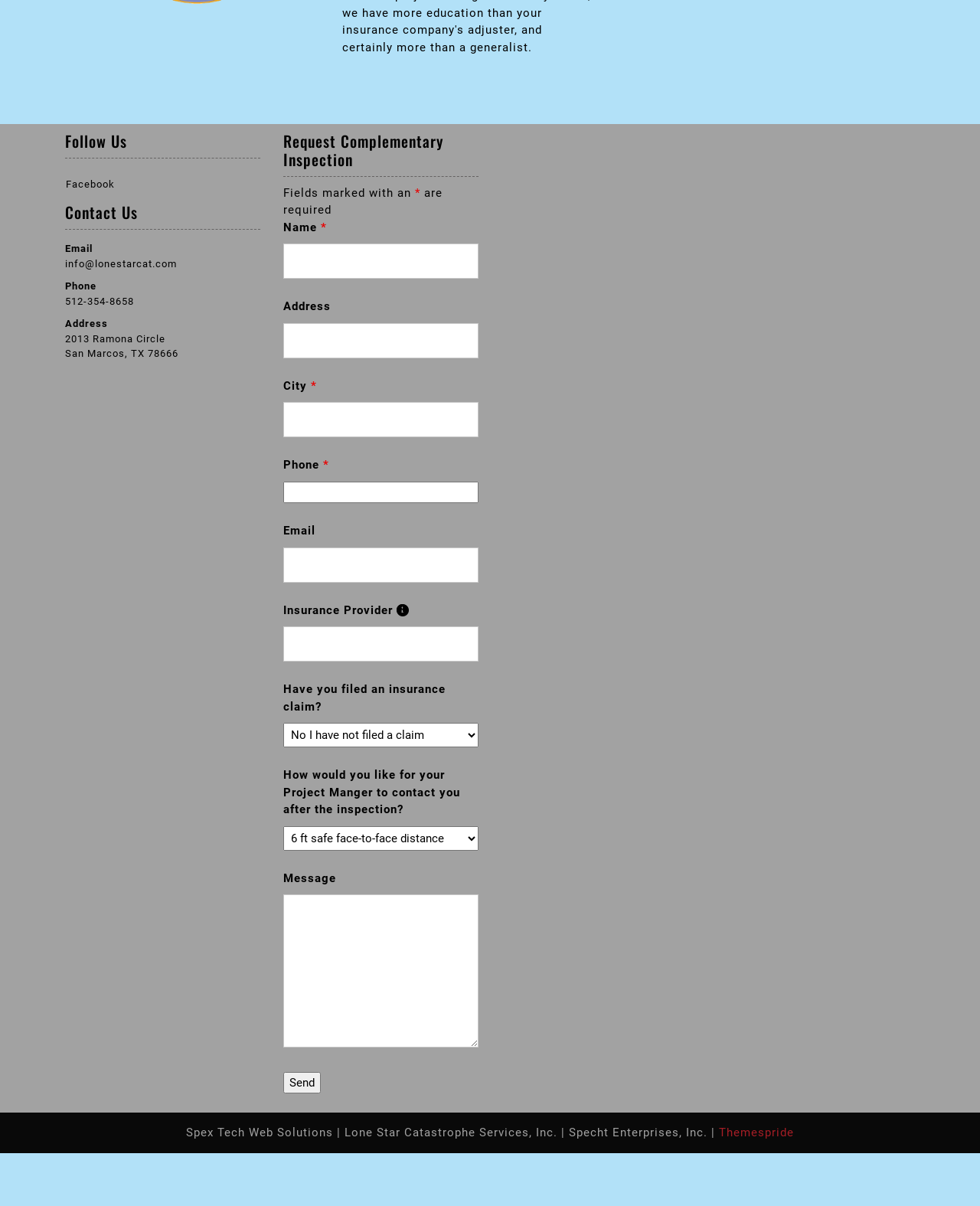Could you highlight the region that needs to be clicked to execute the instruction: "View the company address"?

[0.066, 0.276, 0.169, 0.285]